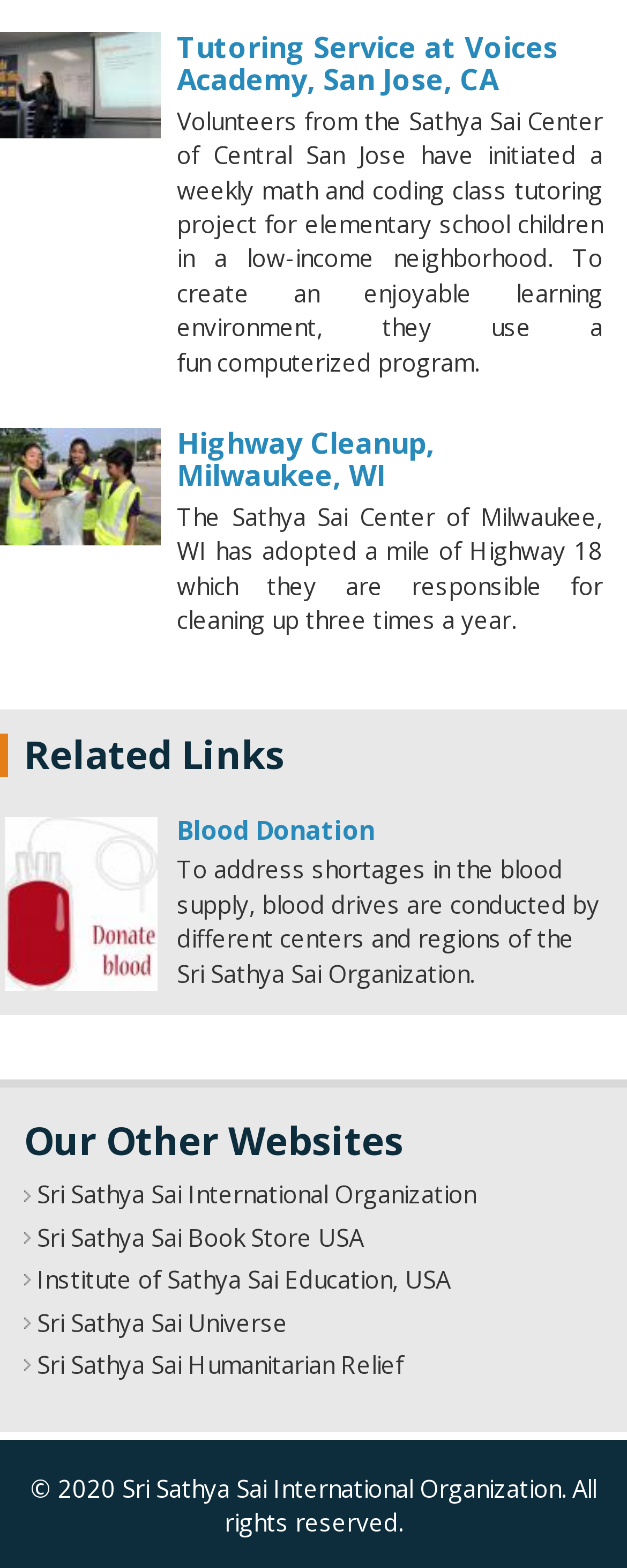Determine the bounding box coordinates of the element that should be clicked to execute the following command: "Read about Blood Donation".

[0.282, 0.518, 0.597, 0.54]